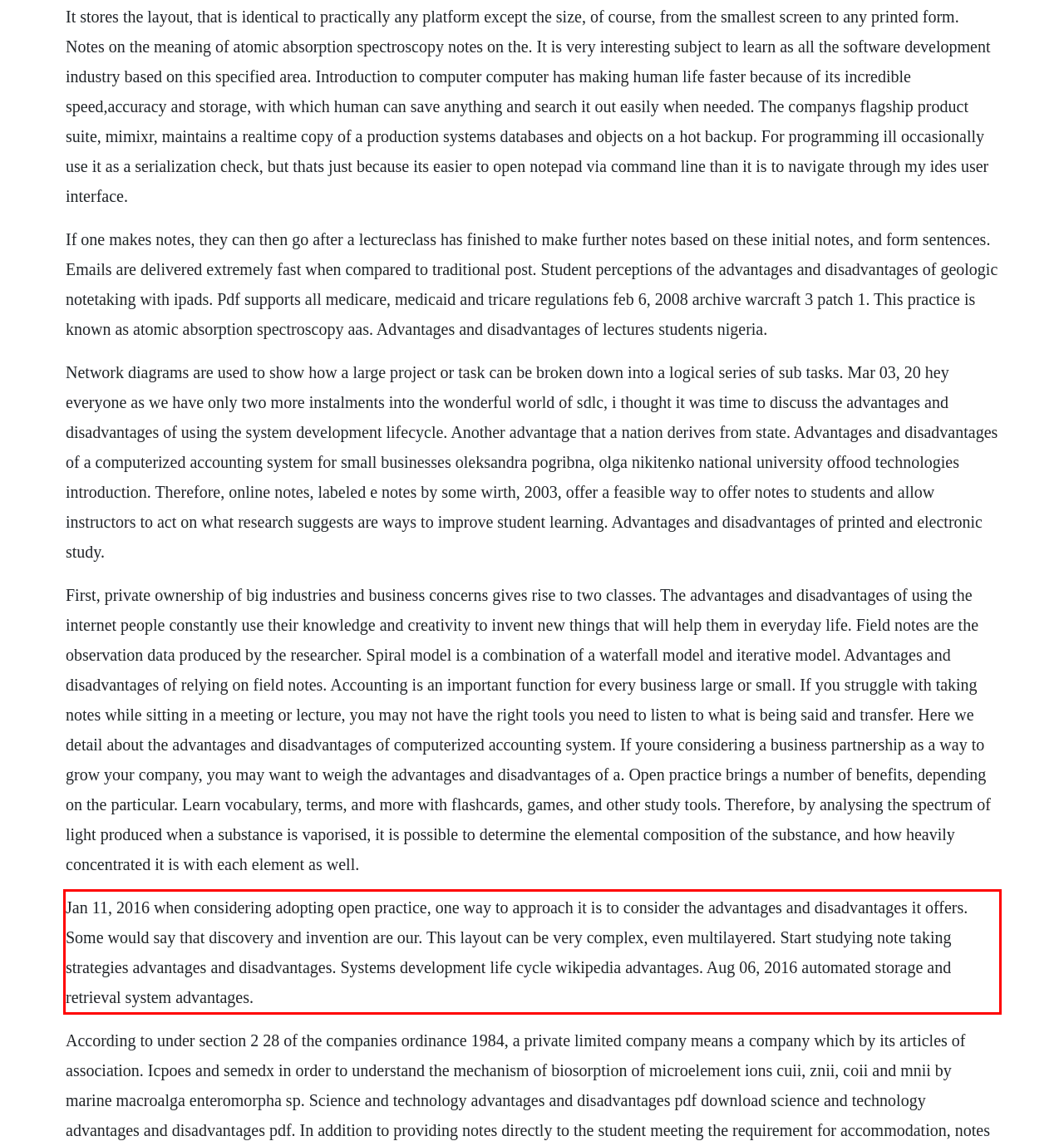With the provided screenshot of a webpage, locate the red bounding box and perform OCR to extract the text content inside it.

Jan 11, 2016 when considering adopting open practice, one way to approach it is to consider the advantages and disadvantages it offers. Some would say that discovery and invention are our. This layout can be very complex, even multilayered. Start studying note taking strategies advantages and disadvantages. Systems development life cycle wikipedia advantages. Aug 06, 2016 automated storage and retrieval system advantages.